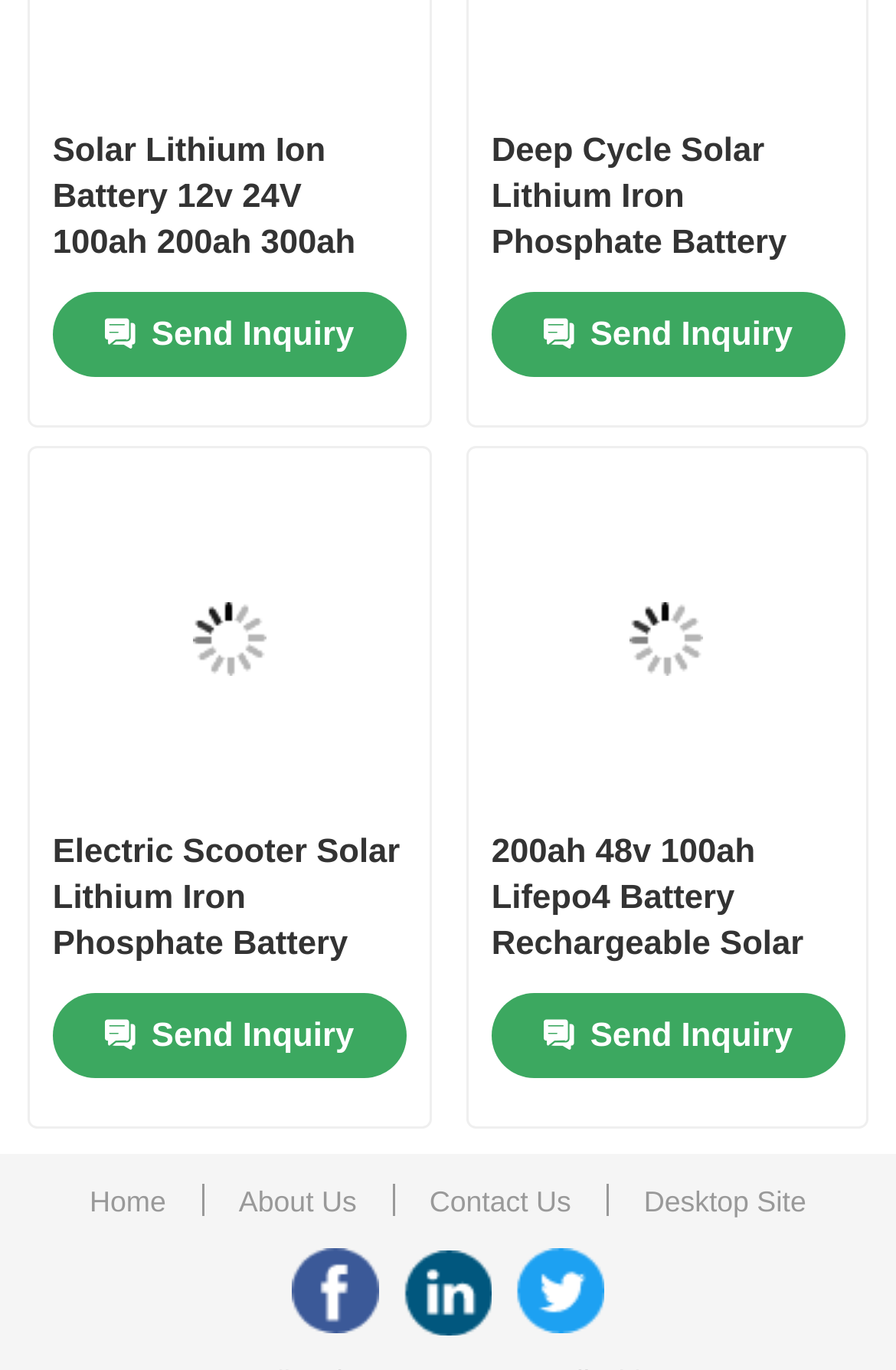Could you indicate the bounding box coordinates of the region to click in order to complete this instruction: "Check the 'About Us' page".

[0.08, 0.218, 0.92, 0.31]